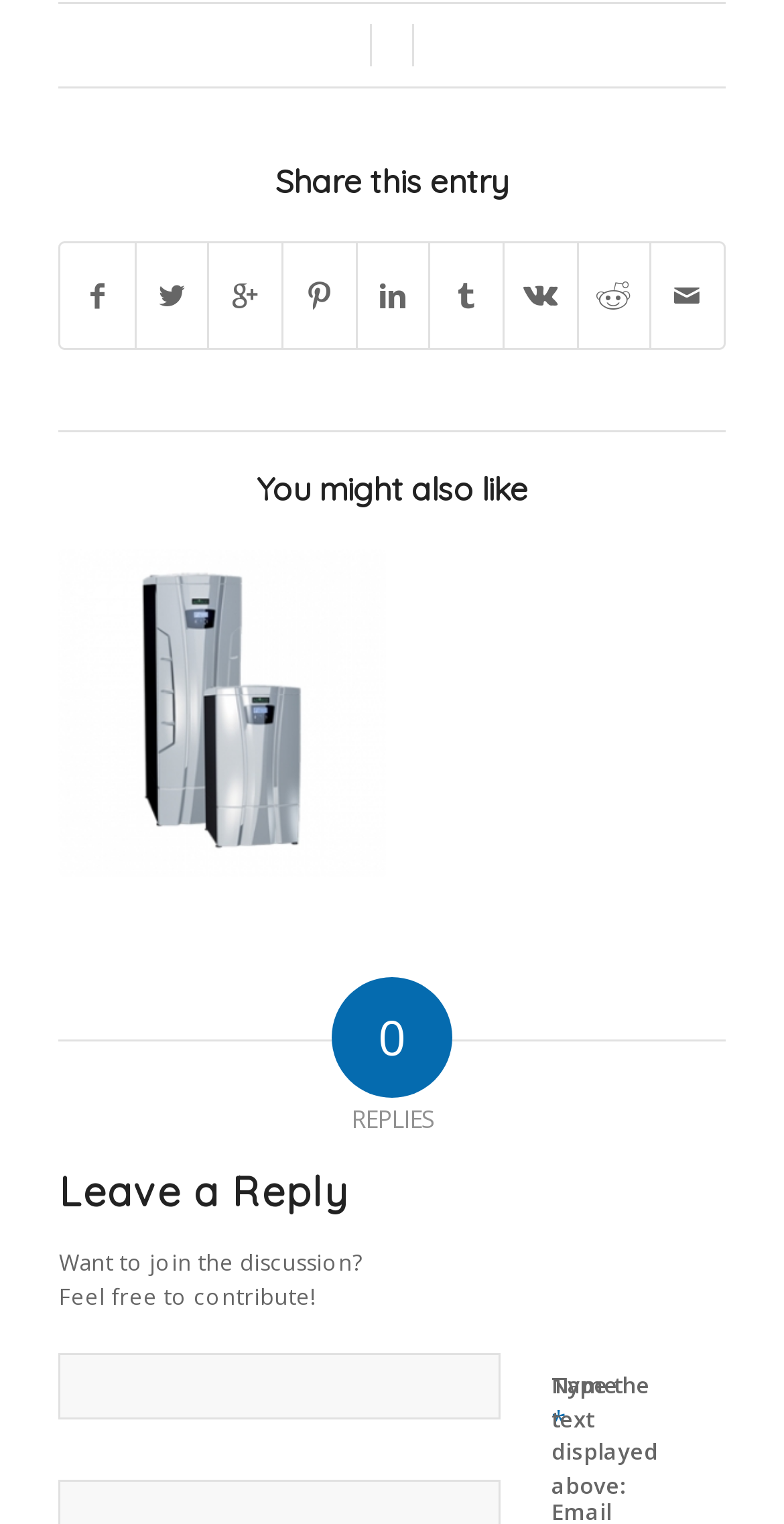Please provide a one-word or short phrase answer to the question:
How many images are displayed on the webpage?

1